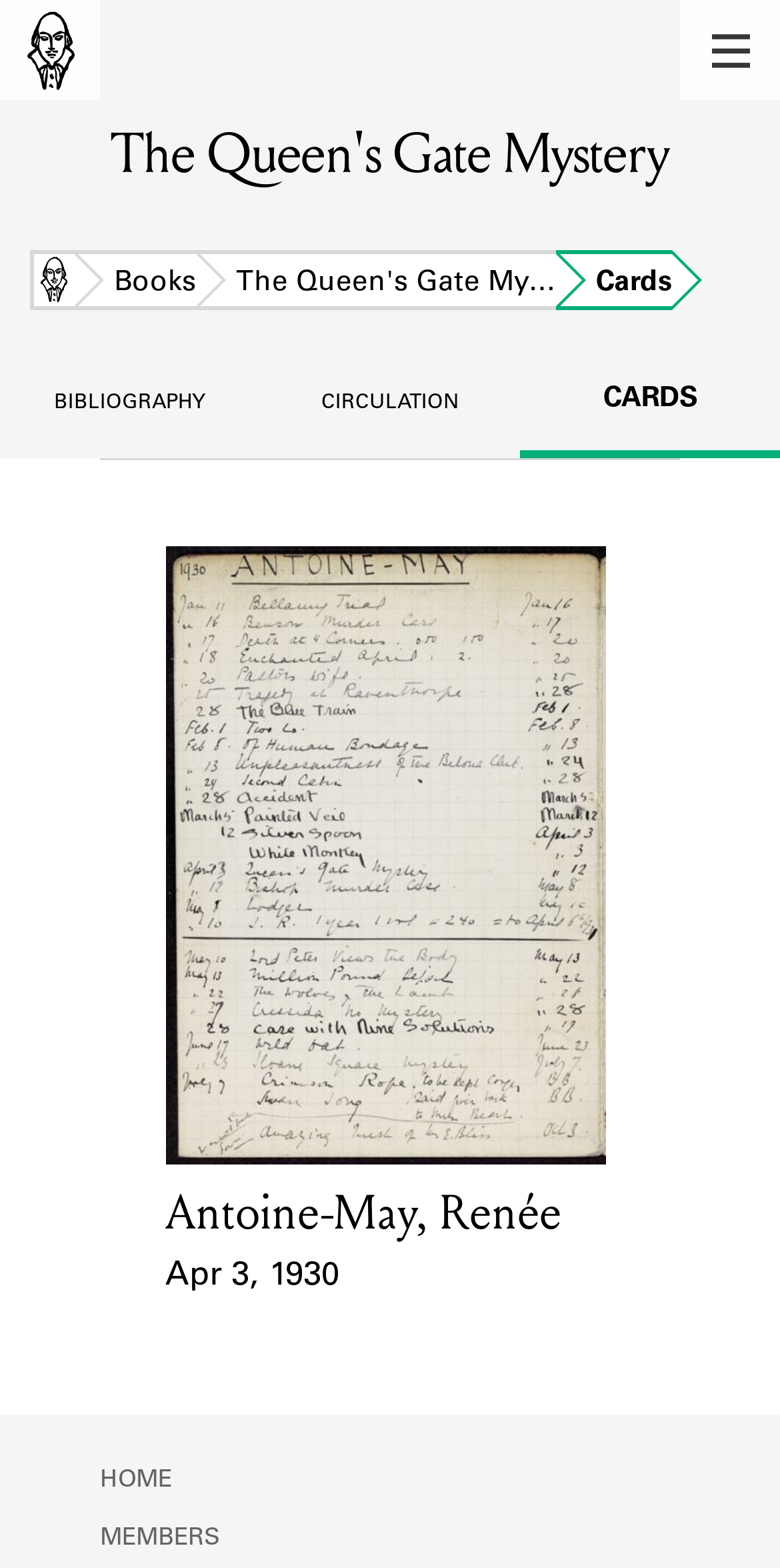What is the title of the book associated with the 1930 lending card?
Please respond to the question with a detailed and informative answer.

I found this answer by looking at the link with the text 'The Queen's Gate My…' which is associated with the 1930 lending card, and then looking at the heading at the top of the webpage which has the full title 'The Queen's Gate Mystery'.